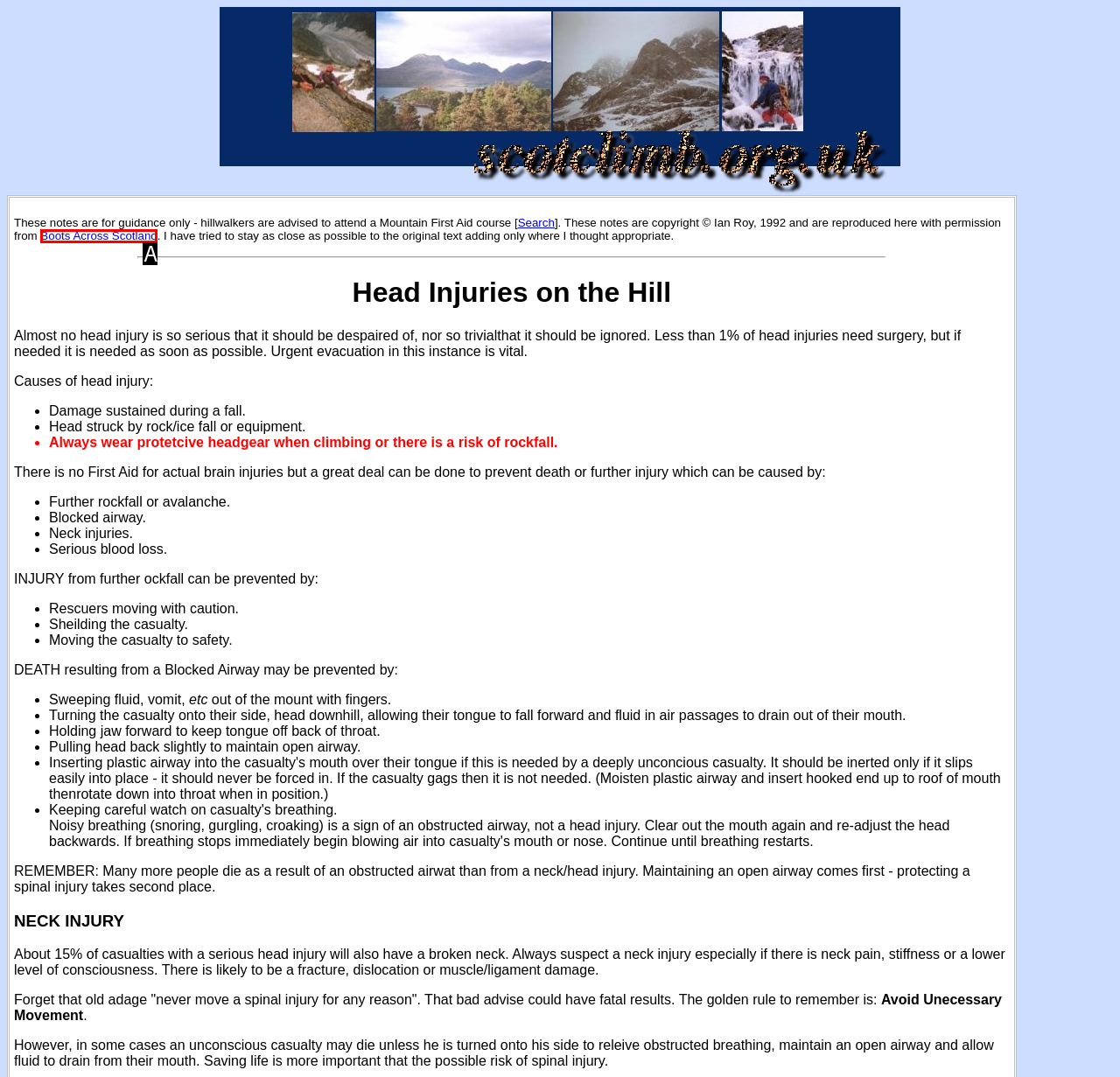Select the option that matches the description: Boots Across Scotland. Answer with the letter of the correct option directly.

A